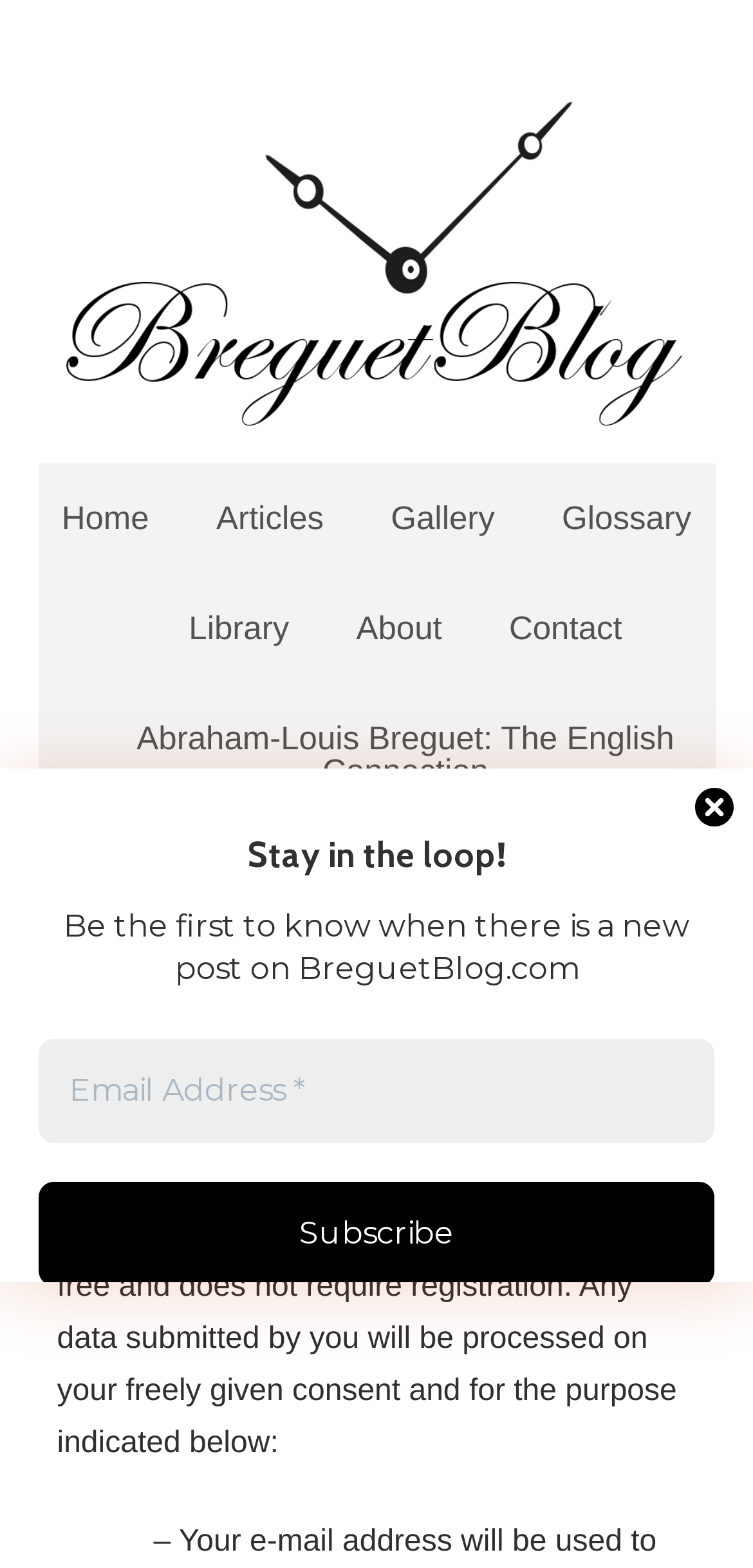What is the purpose of Breguet Blog?
Look at the image and respond to the question as thoroughly as possible.

Based on the webpage content, specifically the StaticText element 'Breguet Blog is a free blog and operates on a non-subscription basis.', it can be inferred that the purpose of Breguet Blog is to provide a free blog service.